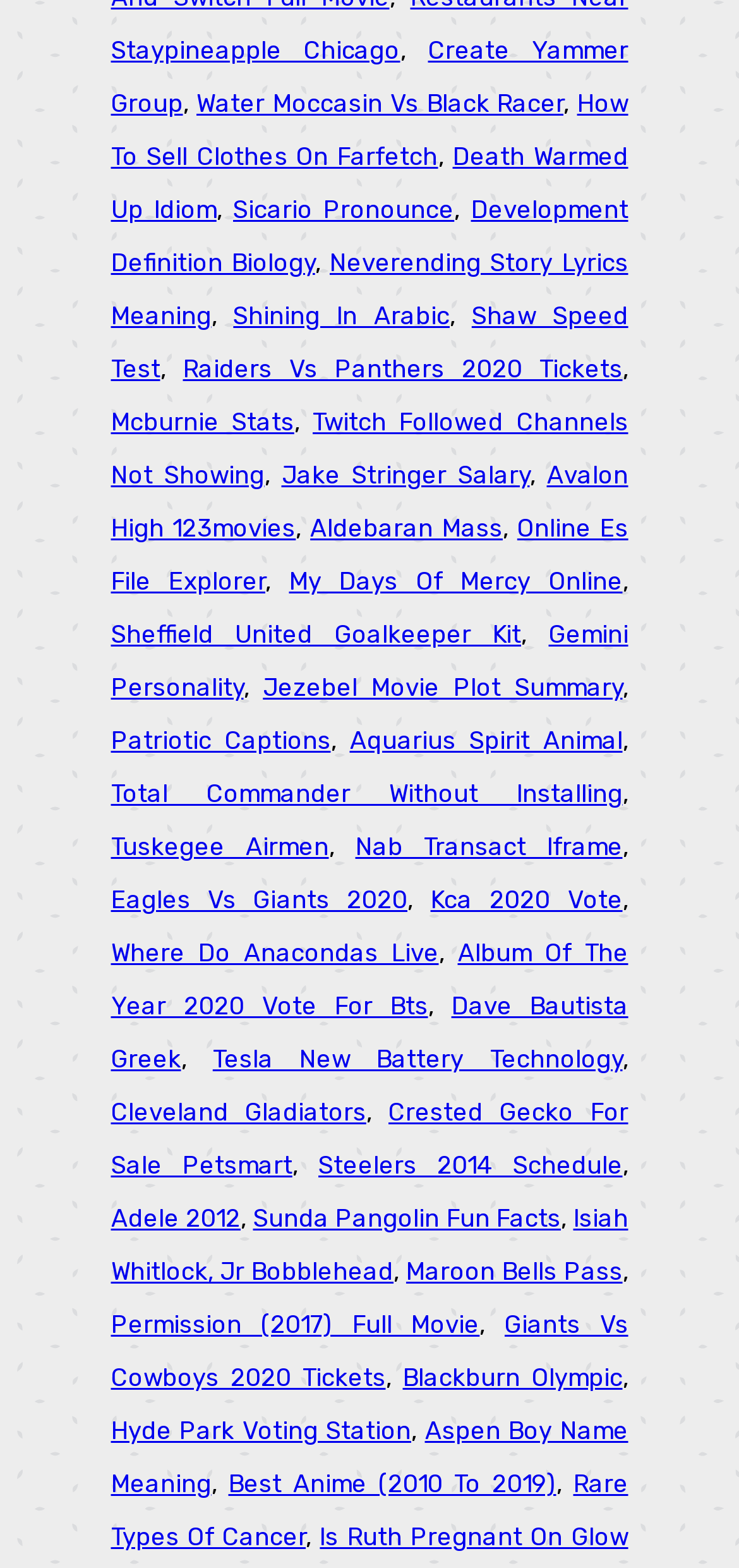How are the links organized on the webpage?
Could you give a comprehensive explanation in response to this question?

The links on the webpage are organized vertically, with each link placed below the previous one. There is no apparent categorization or grouping of the links by topic or any other criteria.